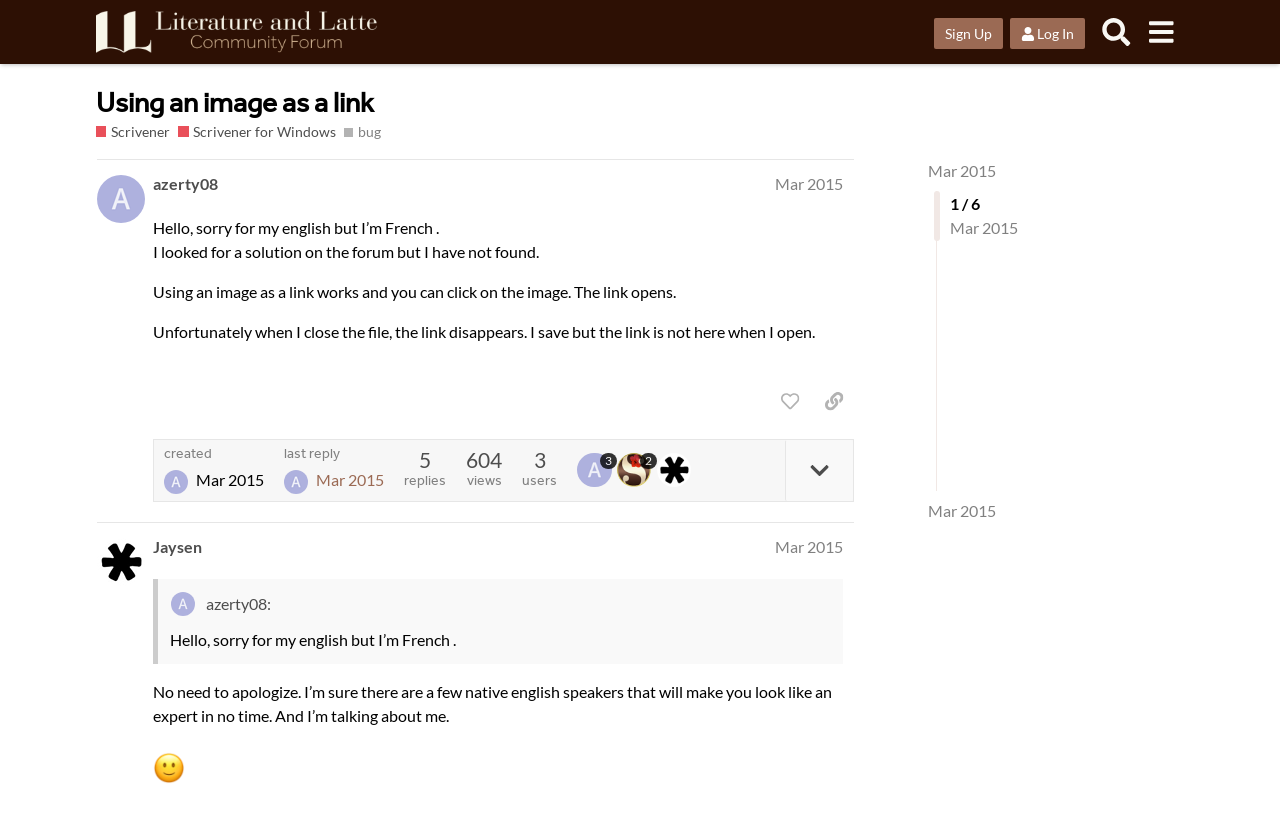Given the element description Mar 2015, identify the bounding box coordinates for the UI element on the webpage screenshot. The format should be (top-left x, top-left y, bottom-right x, bottom-right y), with values between 0 and 1.

[0.725, 0.605, 0.778, 0.634]